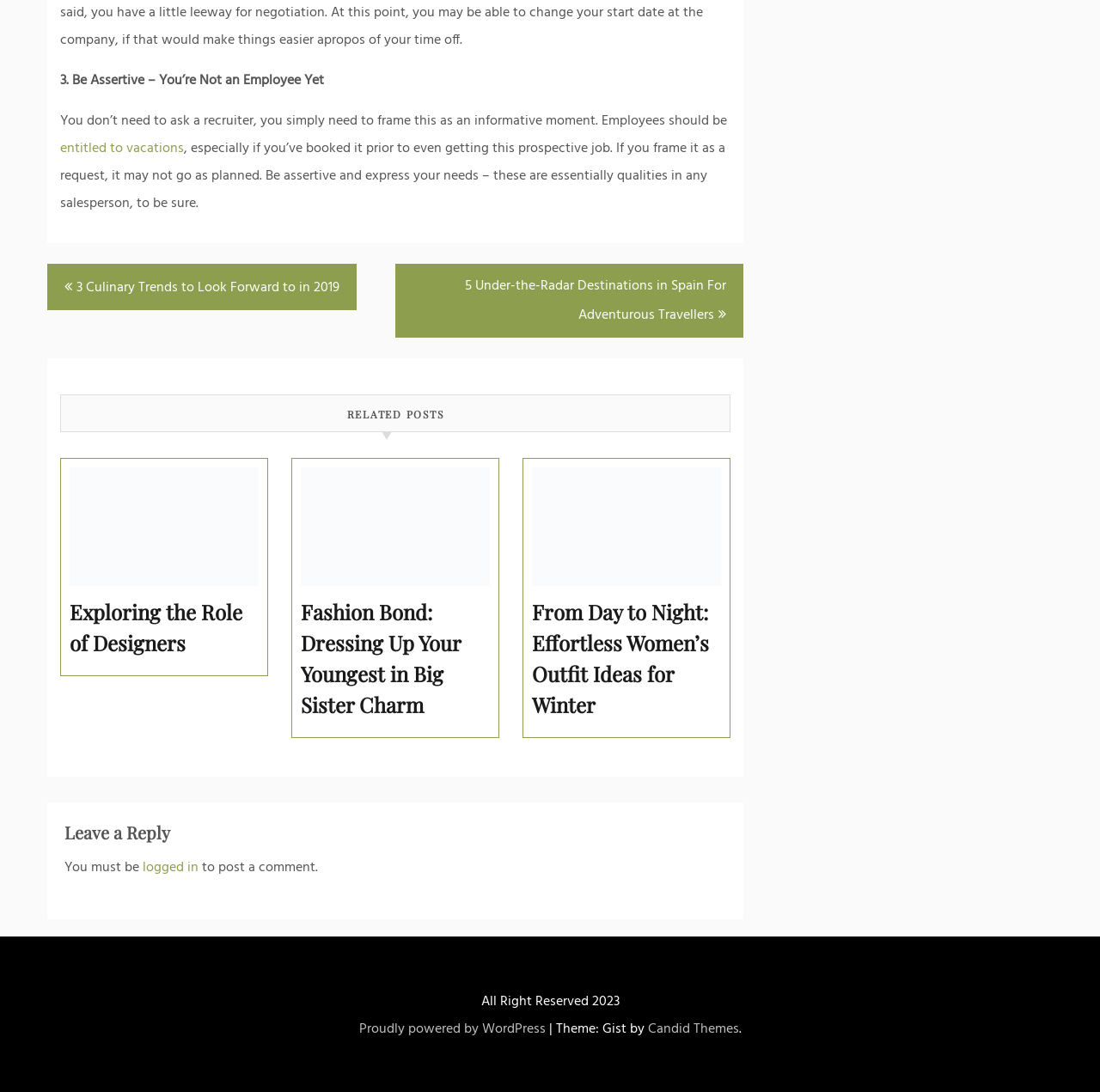Could you specify the bounding box coordinates for the clickable section to complete the following instruction: "Log in to post a comment"?

[0.13, 0.785, 0.18, 0.805]